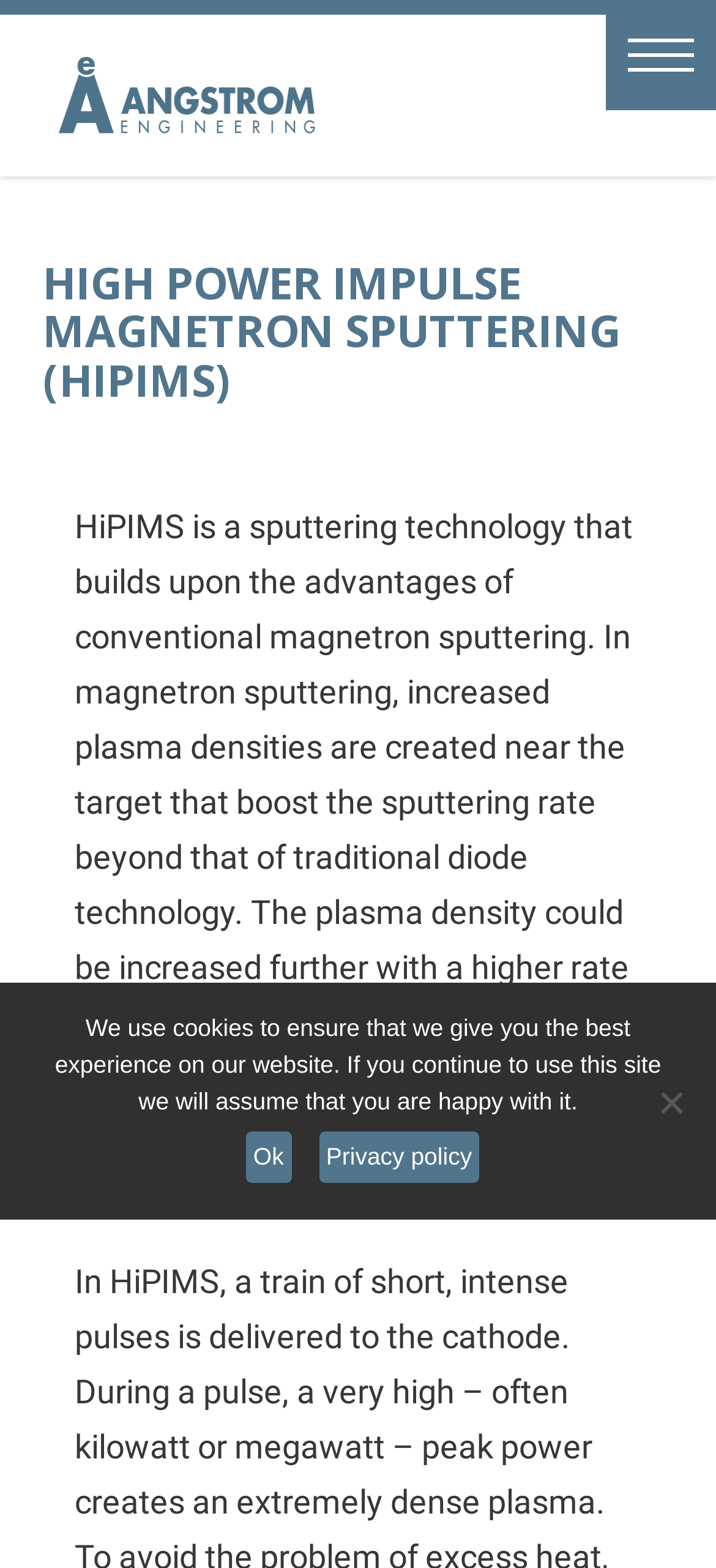What is HIPIMS?
Please answer the question with as much detail as possible using the screenshot.

Based on the webpage content, HIPIMS is a sputtering technology that builds upon the advantages of conventional magnetron sputtering. This information is obtained from the StaticText element with OCR text 'HiPims is a sputtering technology that builds upon the advantages of conventional magnetron sputtering...'.